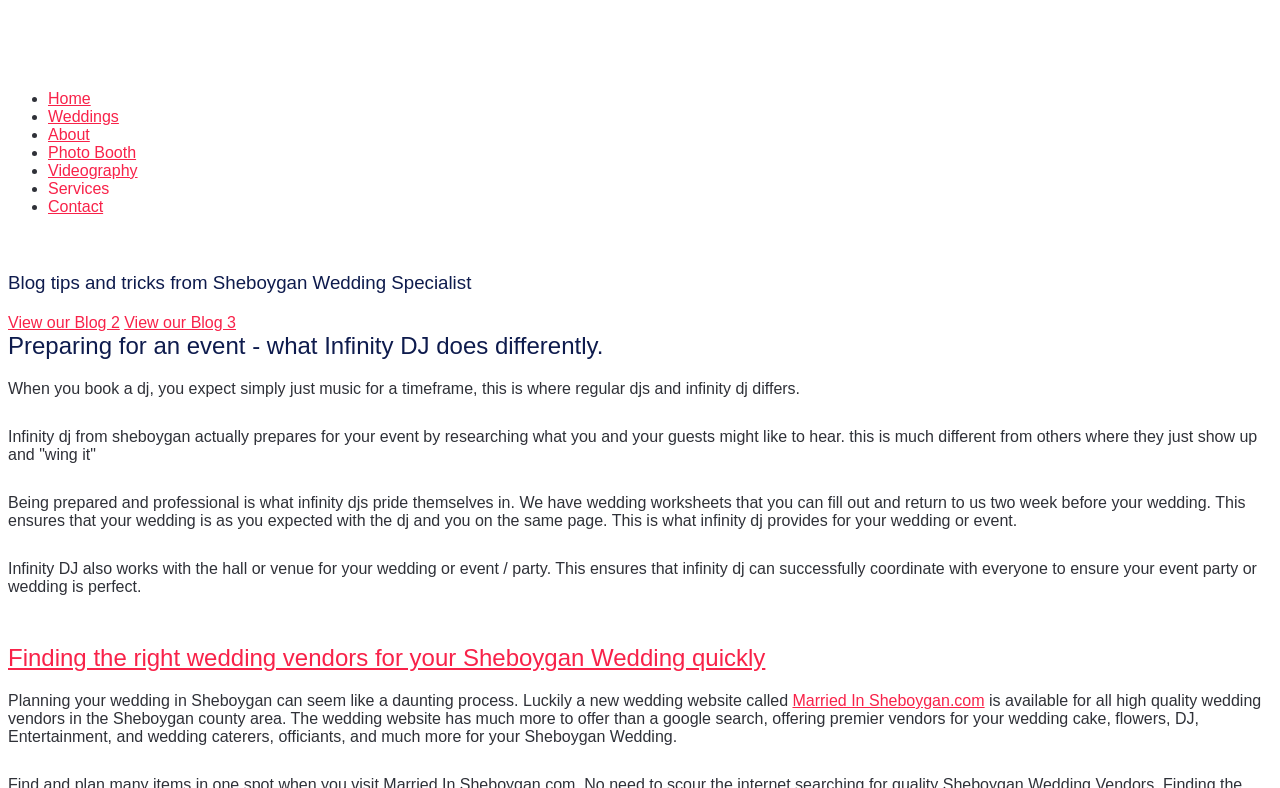Give a comprehensive overview of the webpage, including key elements.

This webpage is about a wedding DJ service in Sheboygan, offering tips and tricks for wedding planning. At the top, there is a navigation menu with links to different sections of the website, including "Home", "Weddings", "About", "Photo Booth", "Videography", "Services", and "Contact". 

Below the navigation menu, there is a heading that reads "Blog tips and tricks from Sheboygan Wedding Specialist". Underneath this heading, there are two links to view the blog. 

The main content of the webpage is divided into three sections. The first section has a heading that reads "Preparing for an event - what Infinity DJ does differently." This section explains how Infinity DJ prepares for events by researching the client's preferences and using wedding worksheets to ensure a smooth and personalized experience.

The second section has a heading that reads "Finding the right wedding vendors for your Sheboygan Wedding quickly". This section discusses the challenges of planning a wedding in Sheboygan and introduces a new wedding website called Married In Sheboygan.com, which offers a curated list of high-quality wedding vendors in the area.

Throughout the webpage, there are several blocks of text that provide information about the wedding DJ service and its unique approach to event planning. The text is organized in a clear and easy-to-read format, with headings and paragraphs that guide the reader through the content.